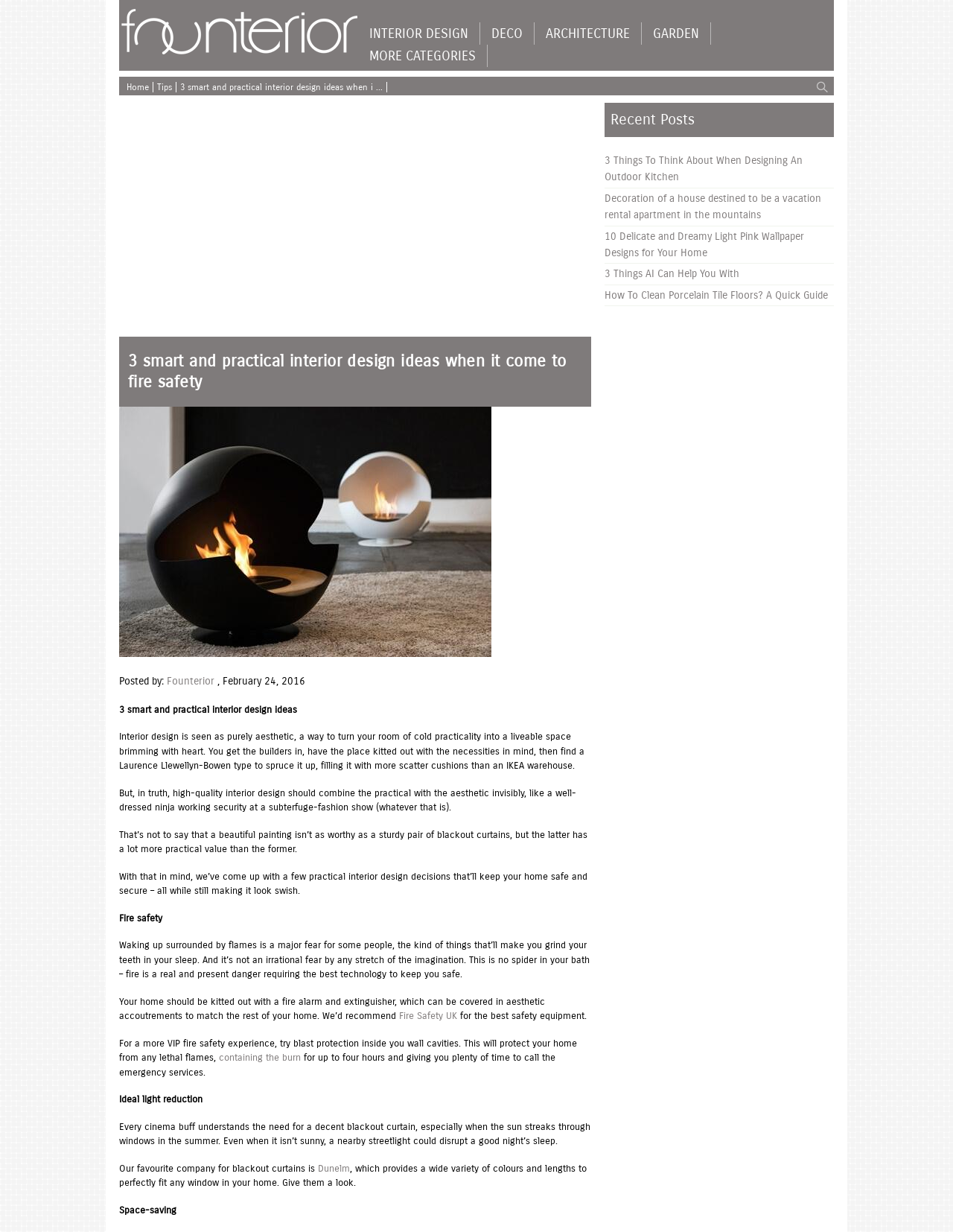Find and specify the bounding box coordinates that correspond to the clickable region for the instruction: "Browse artists like Katy Perry".

None